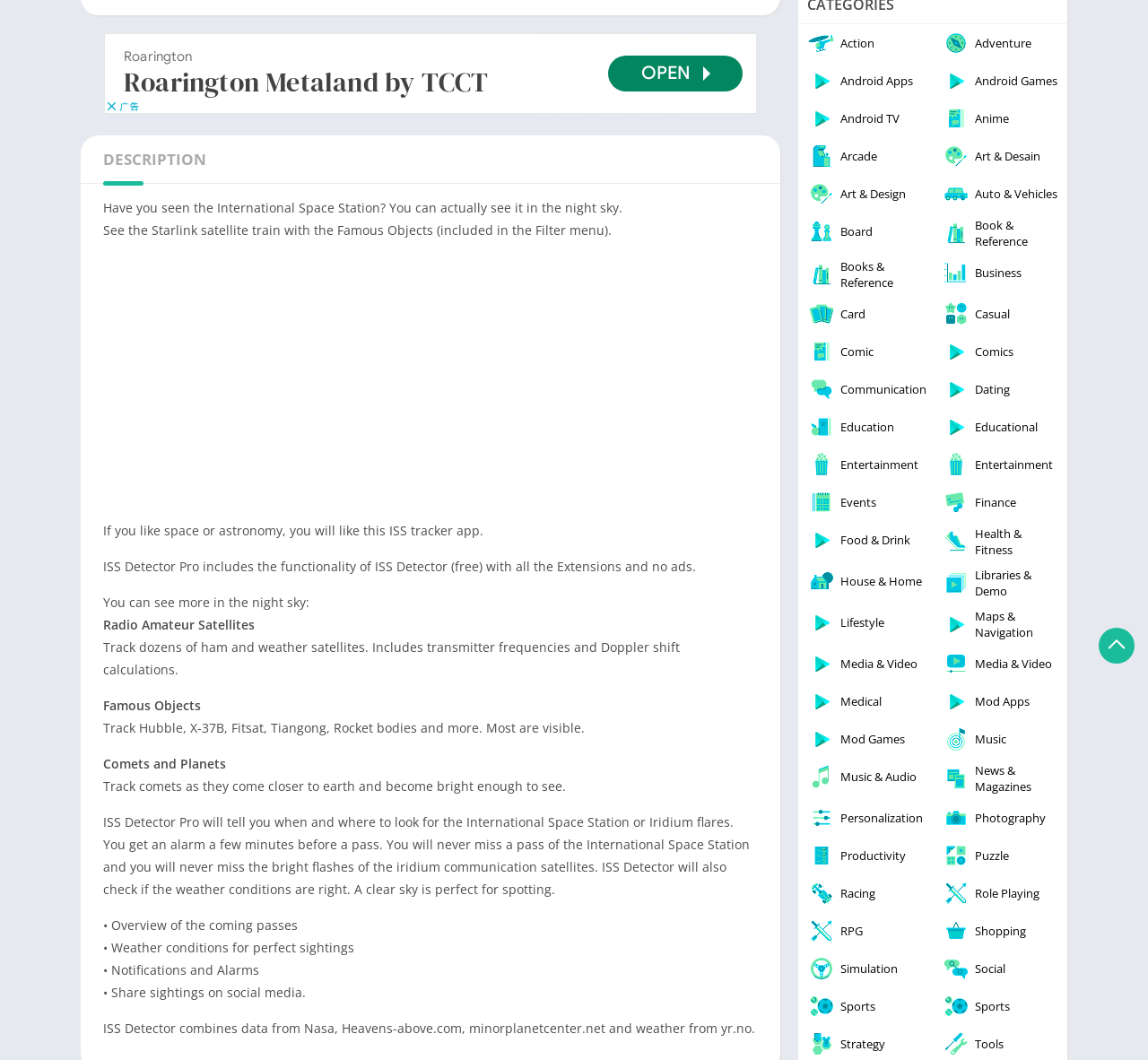Bounding box coordinates should be in the format (top-left x, top-left y, bottom-right x, bottom-right y) and all values should be floating point numbers between 0 and 1. Determine the bounding box coordinate for the UI element described as: Events

[0.695, 0.456, 0.812, 0.492]